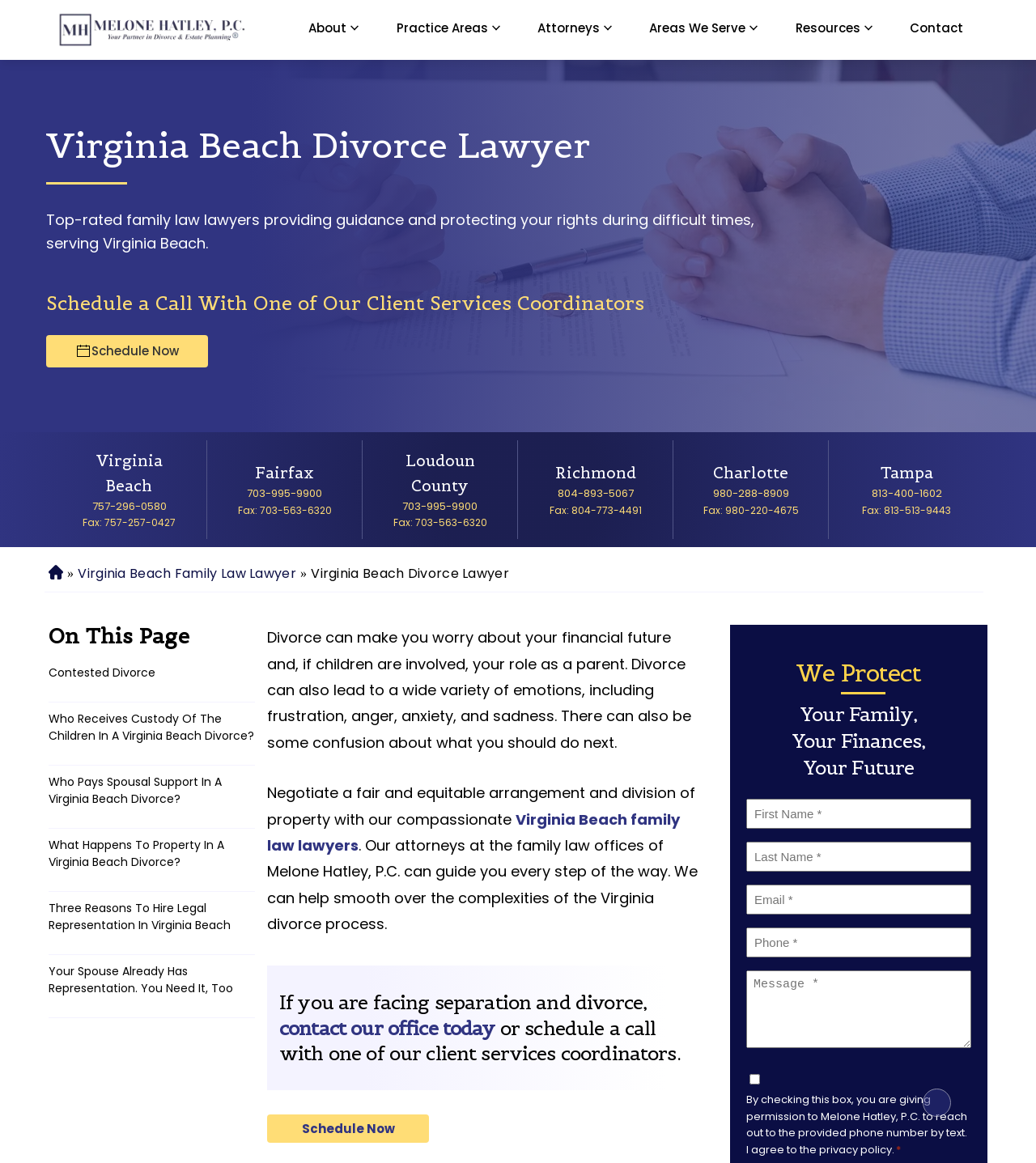How many attorneys are listed on this webpage?
Please respond to the question with a detailed and informative answer.

I counted the number of links under the 'Attorneys' section, which are Rebecca Melone, Charles Hatley, Dan Cuneo, Erik McCauley, Arian Saleh, Ben Hefferon, Christa Adkins, Laura Camden, Drew Ashcraft, Elizabeth Vaughan, Eric Brandon Schell, Erica Chua Hawkins, Paige A. Davis, Jacquelyn Gerlach, Jim Whitus, Julia Stitely, Leslie Knight, Mike Piluso, Louisa Rich, Peter Bradshaw, Stephen Lukacs, and William Vazquez.